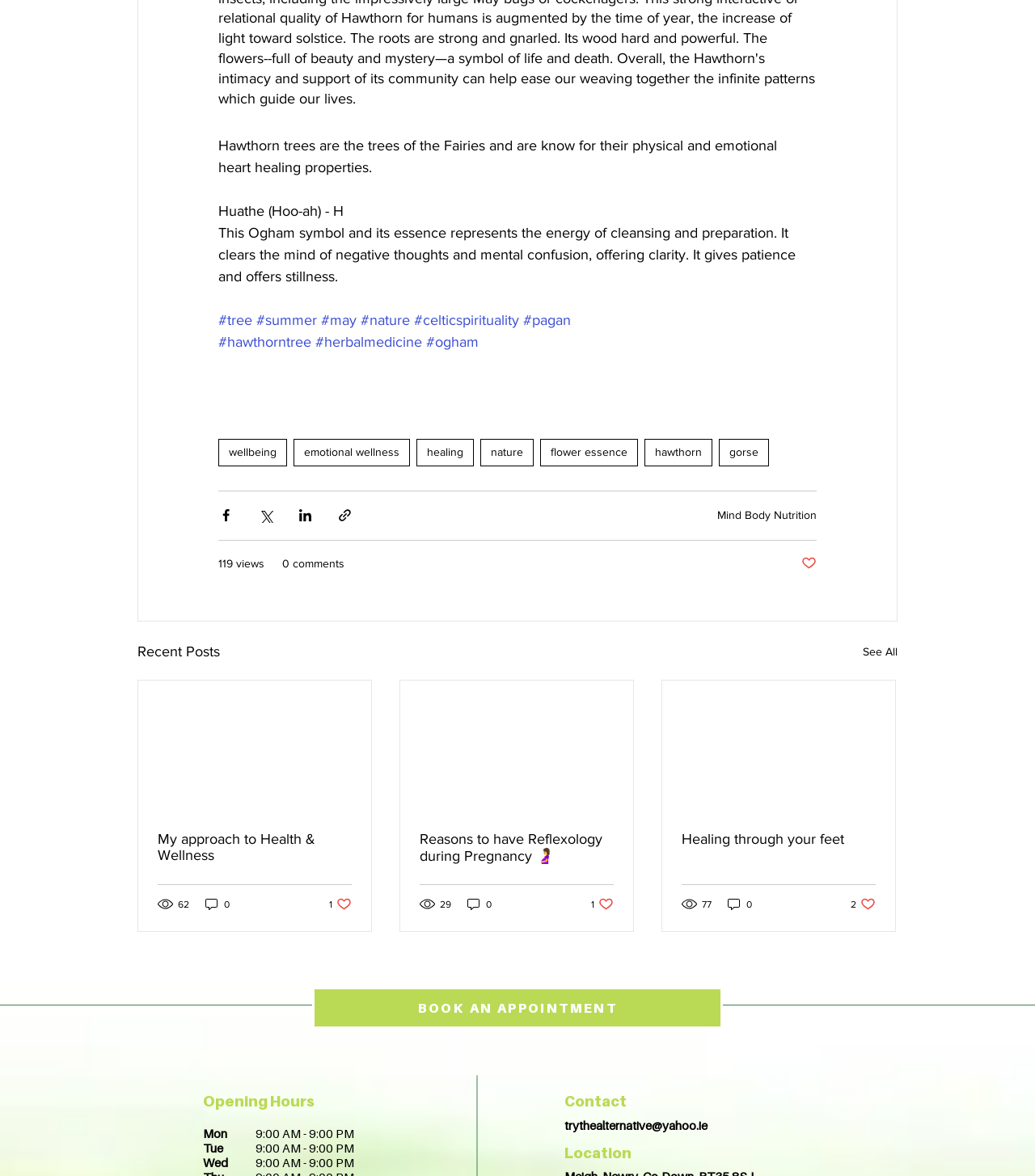Based on the image, provide a detailed response to the question:
What is the location of the service provider?

Although the exact location is not explicitly stated, the contact information 'trythealternative@yahoo.ie' and the 'Location' section suggest that the service provider is located in Portland, Oregon, but the exact location is not specified.